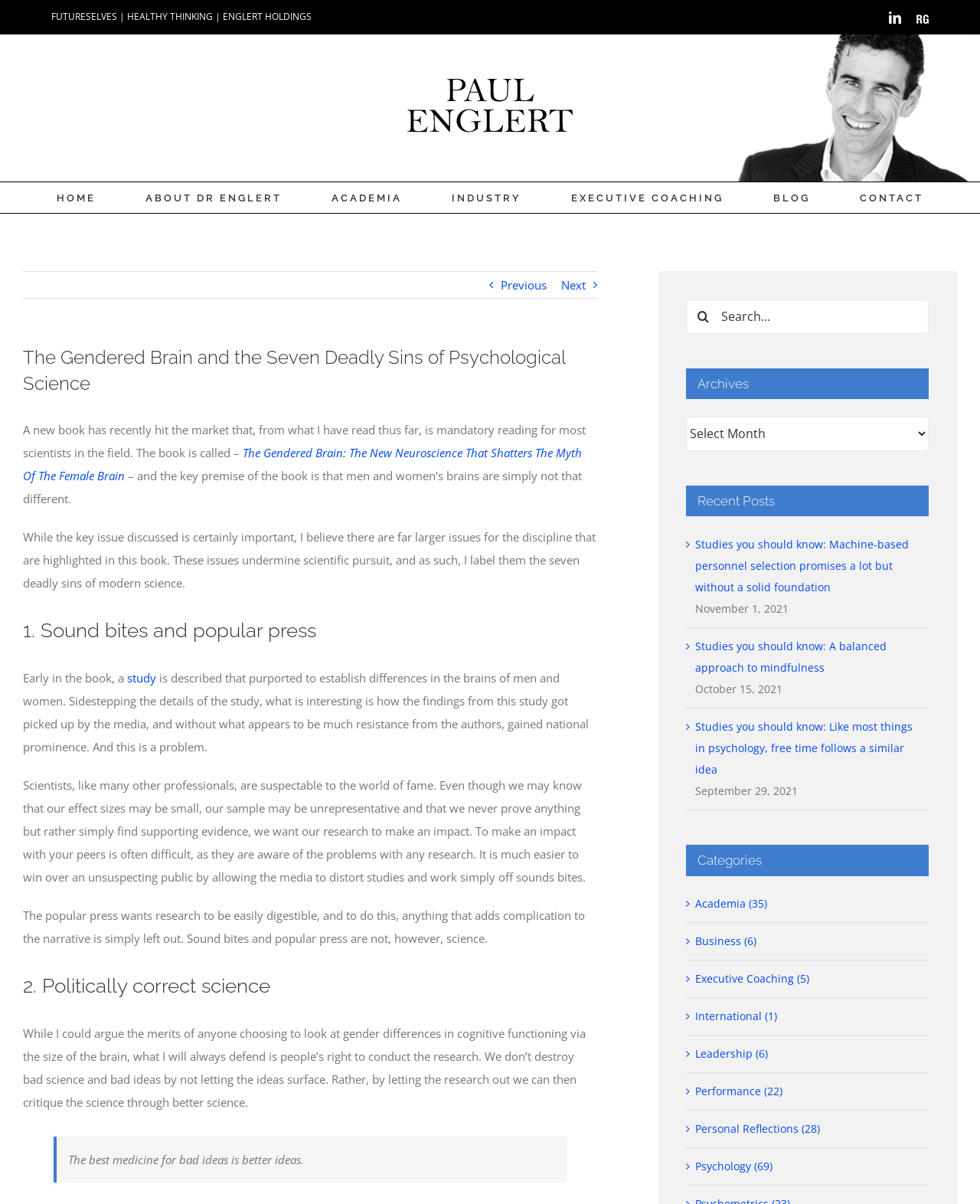What is the topic of the first 'Studies you should know' post?
Based on the visual, give a brief answer using one word or a short phrase.

Machine-based personnel selection